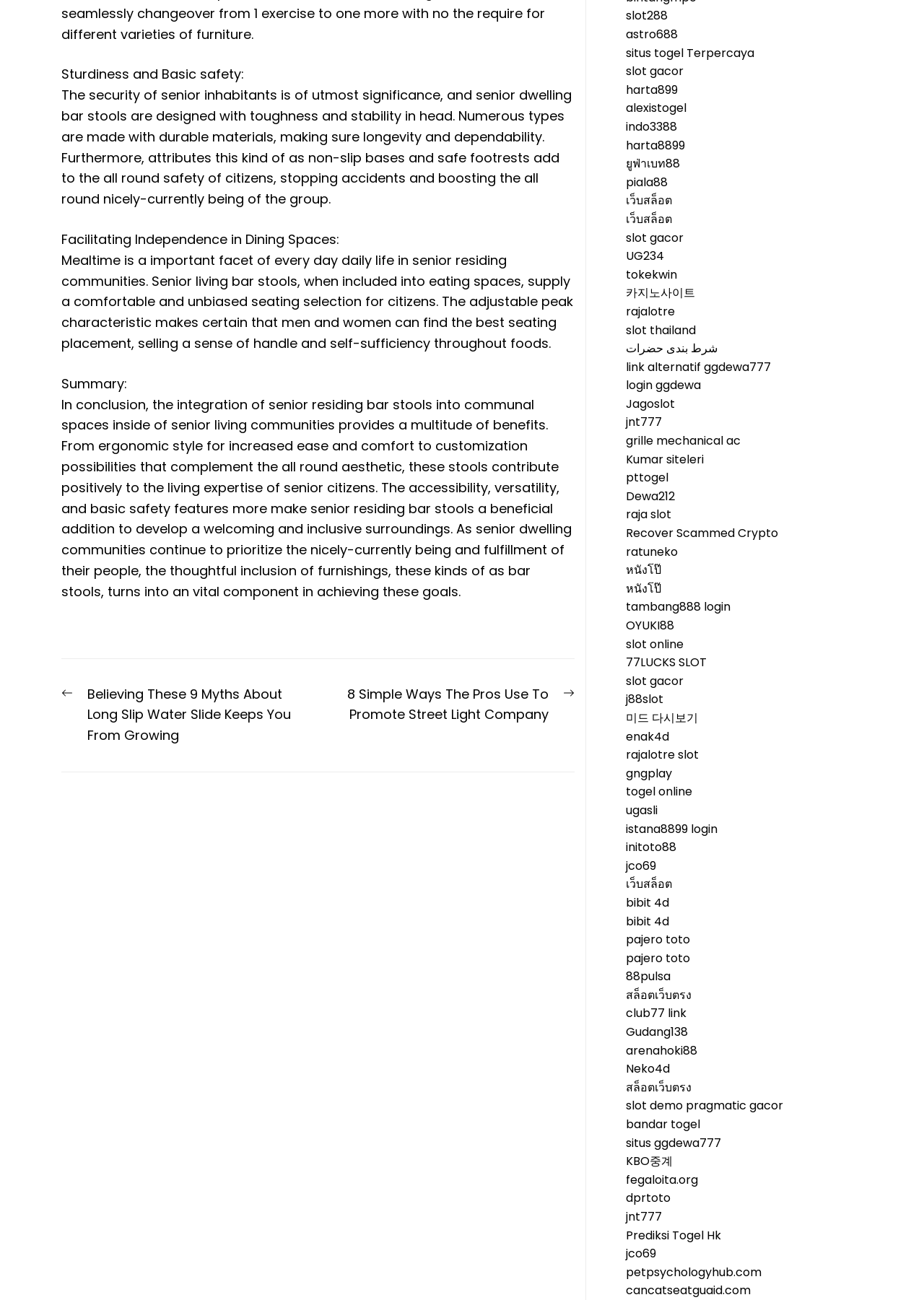Give a one-word or one-phrase response to the question: 
What is the importance of senior living bar stools?

Safety and independence